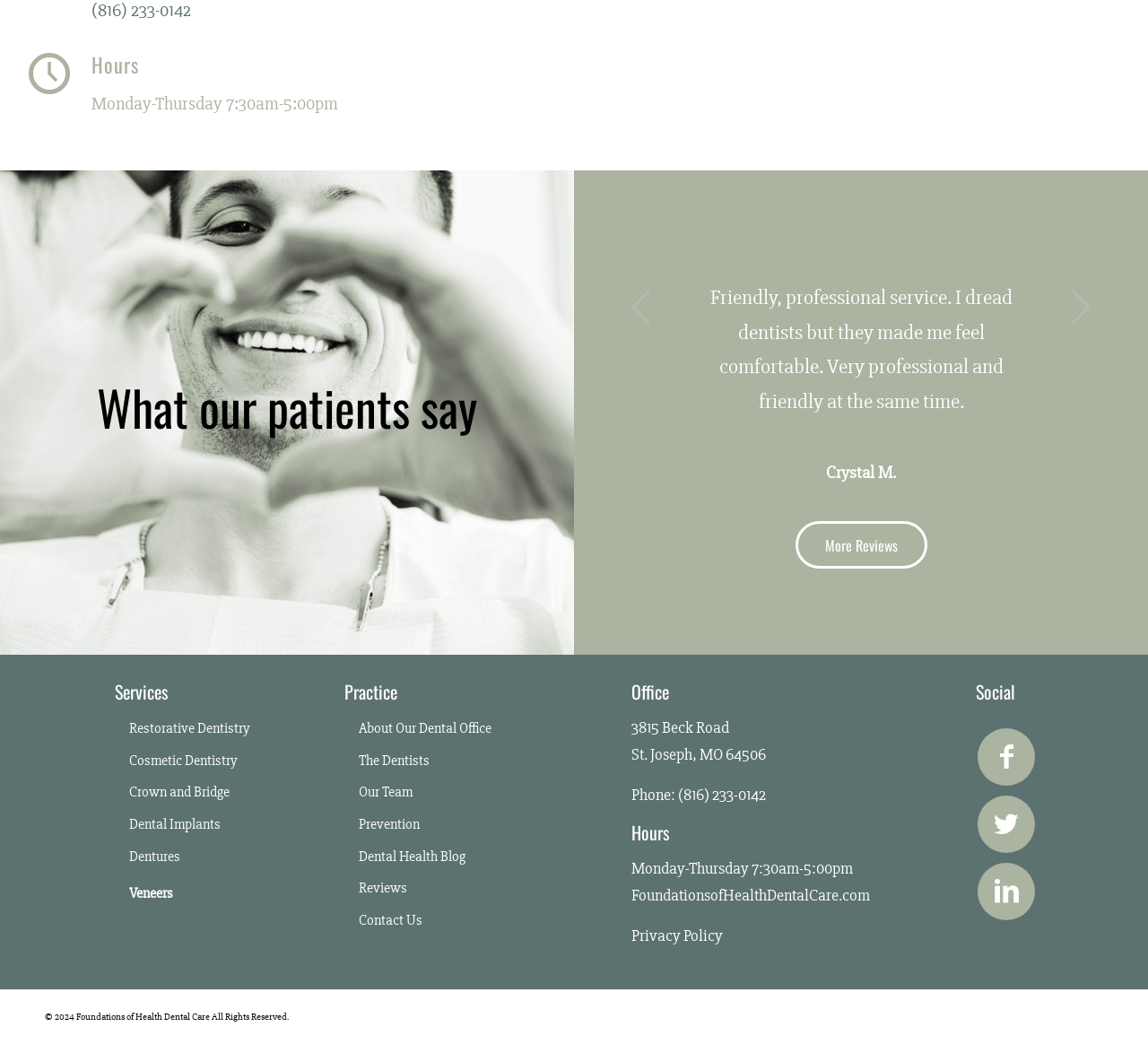Please find the bounding box coordinates (top-left x, top-left y, bottom-right x, bottom-right y) in the screenshot for the UI element described as follows: Privacy Policy

[0.55, 0.887, 0.63, 0.905]